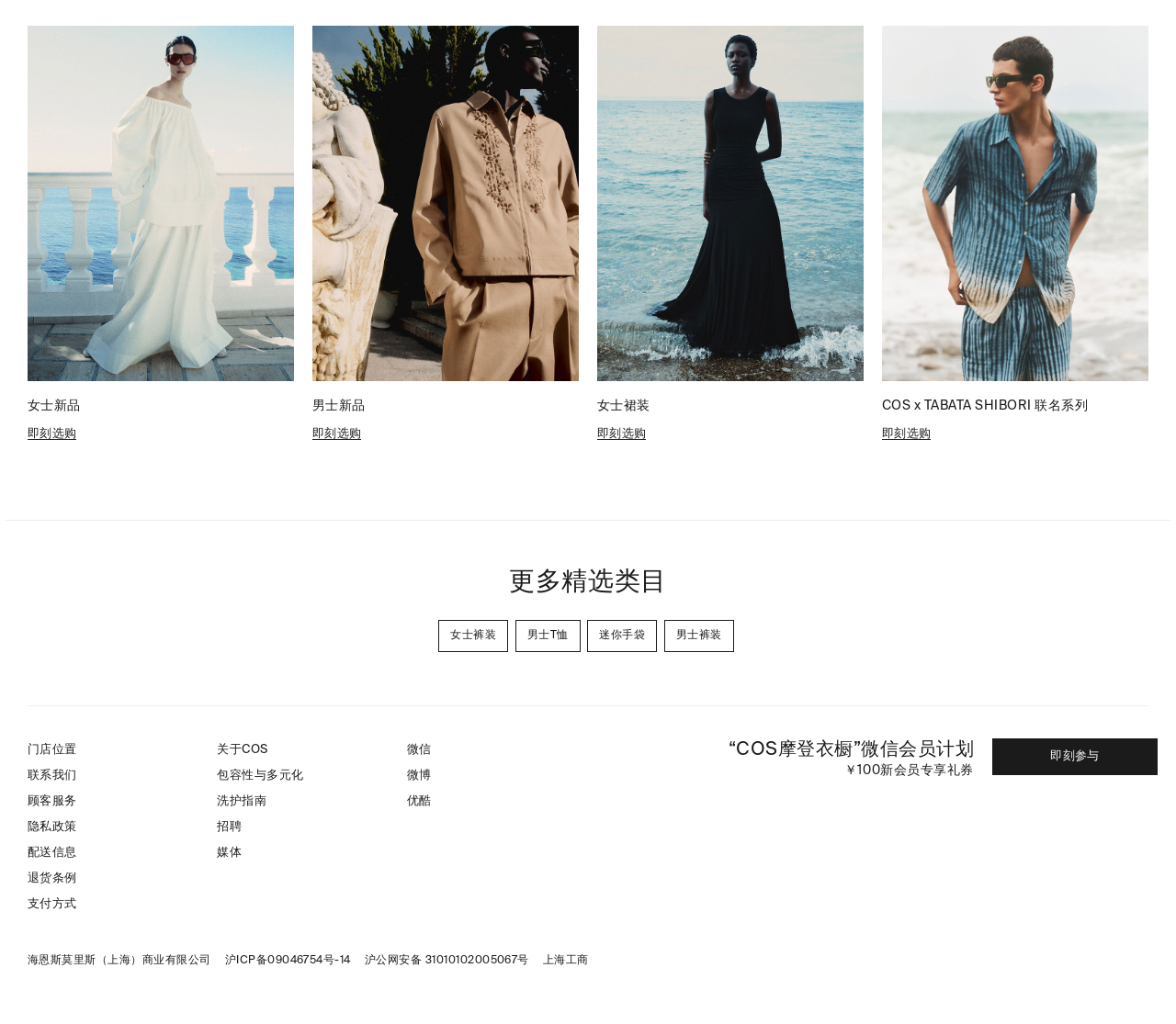Please mark the clickable region by giving the bounding box coordinates needed to complete this instruction: "Learn more about women's pants".

[0.373, 0.605, 0.432, 0.637]